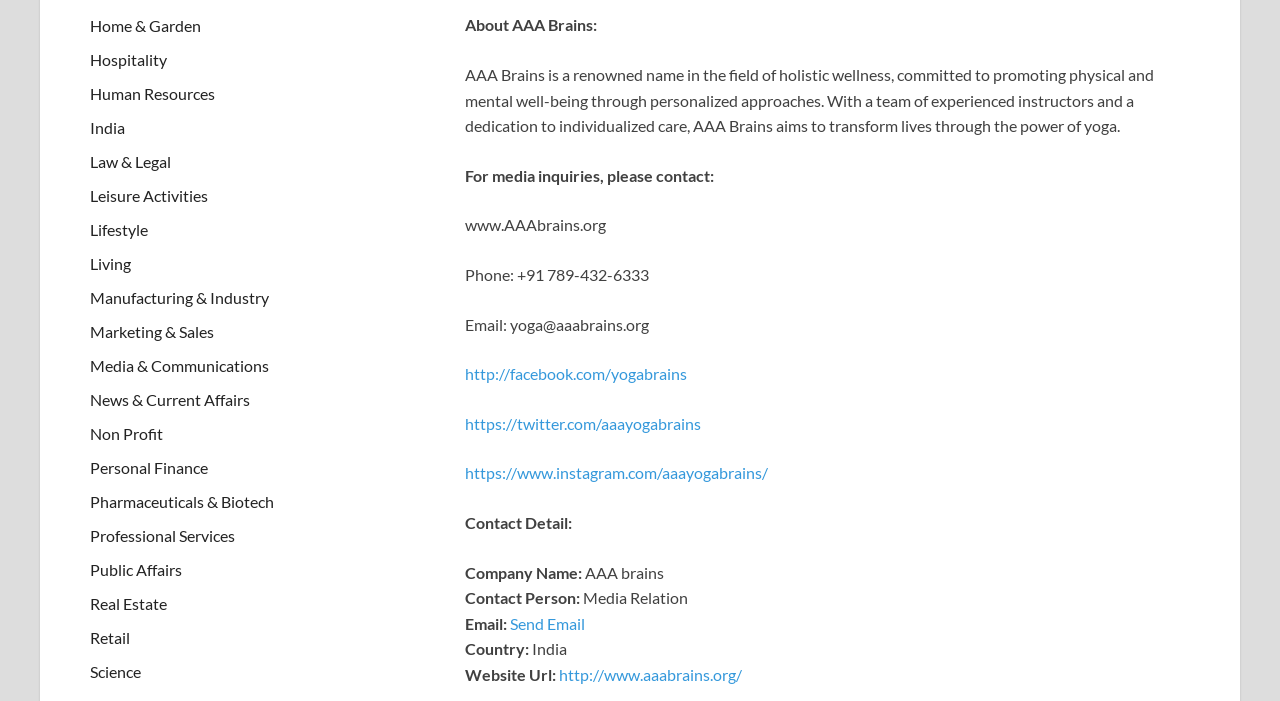What is the name of the company?
Look at the image and respond with a one-word or short phrase answer.

AAA Brains